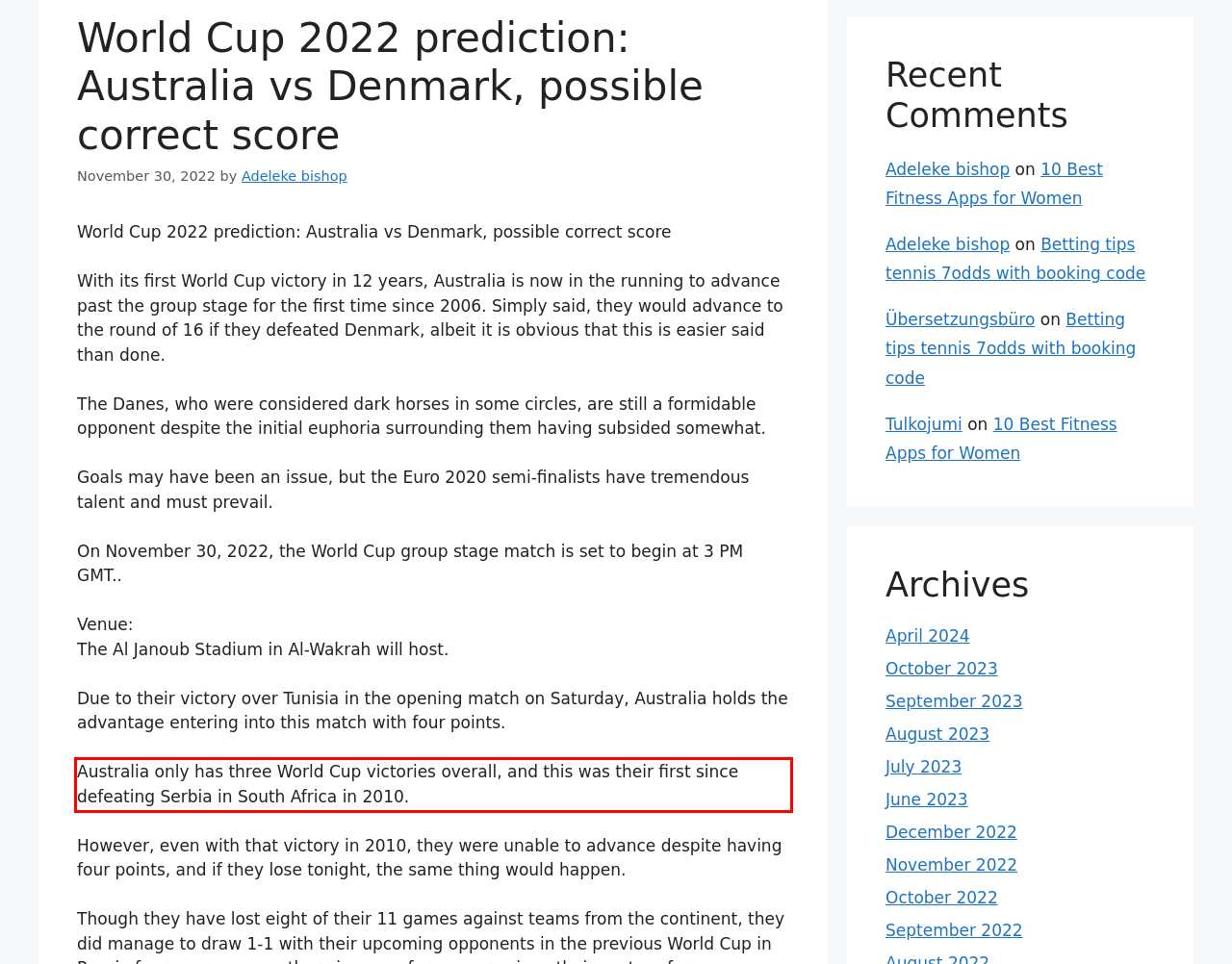Within the screenshot of a webpage, identify the red bounding box and perform OCR to capture the text content it contains.

Australia only has three World Cup victories overall, and this was their first since defeating Serbia in South Africa in 2010.